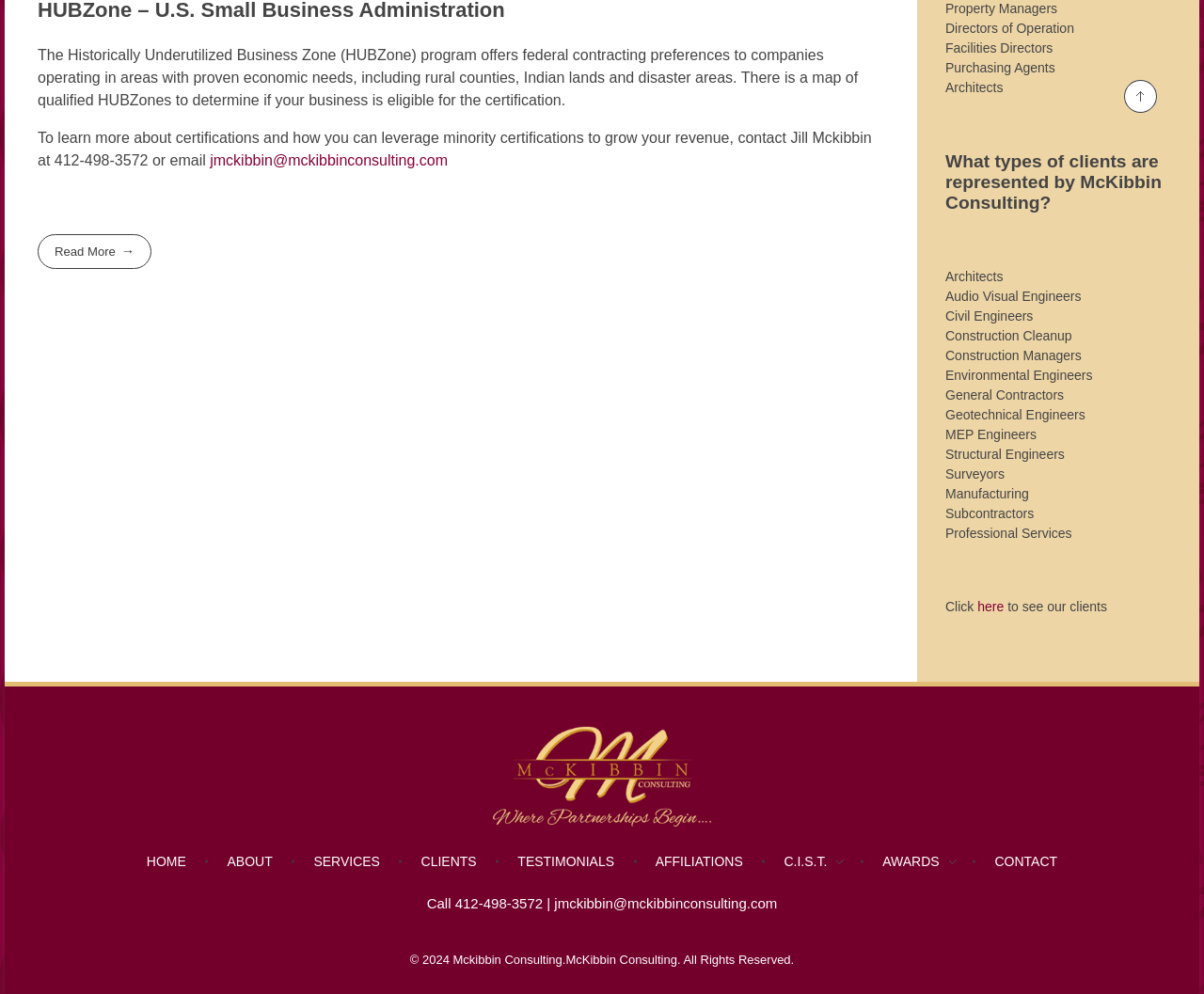Highlight the bounding box coordinates of the region I should click on to meet the following instruction: "Call the phone number 412-498-3572".

[0.354, 0.901, 0.46, 0.917]